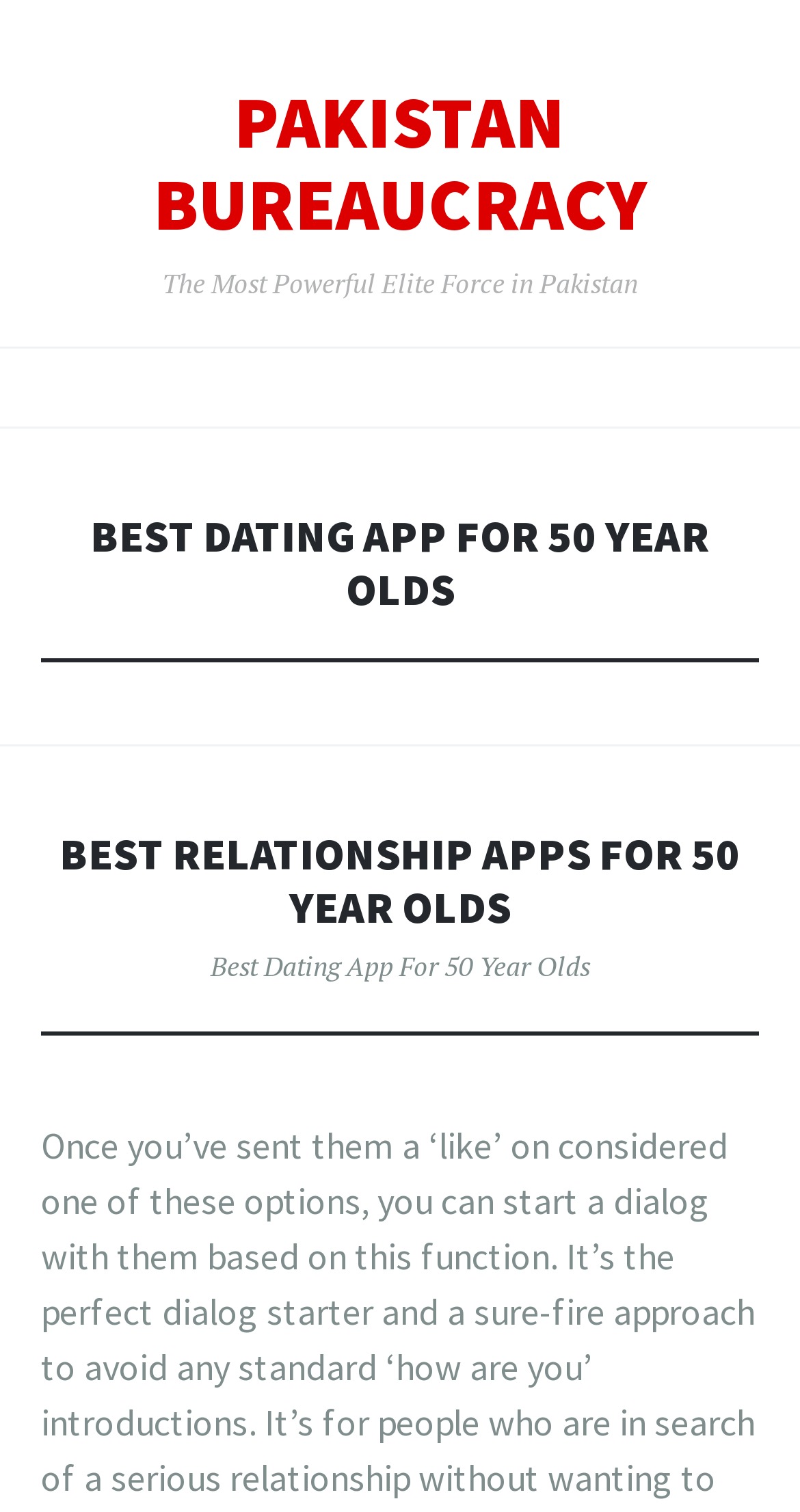Reply to the question with a single word or phrase:
What is the topic of the webpage?

Dating App For 50 Year Olds